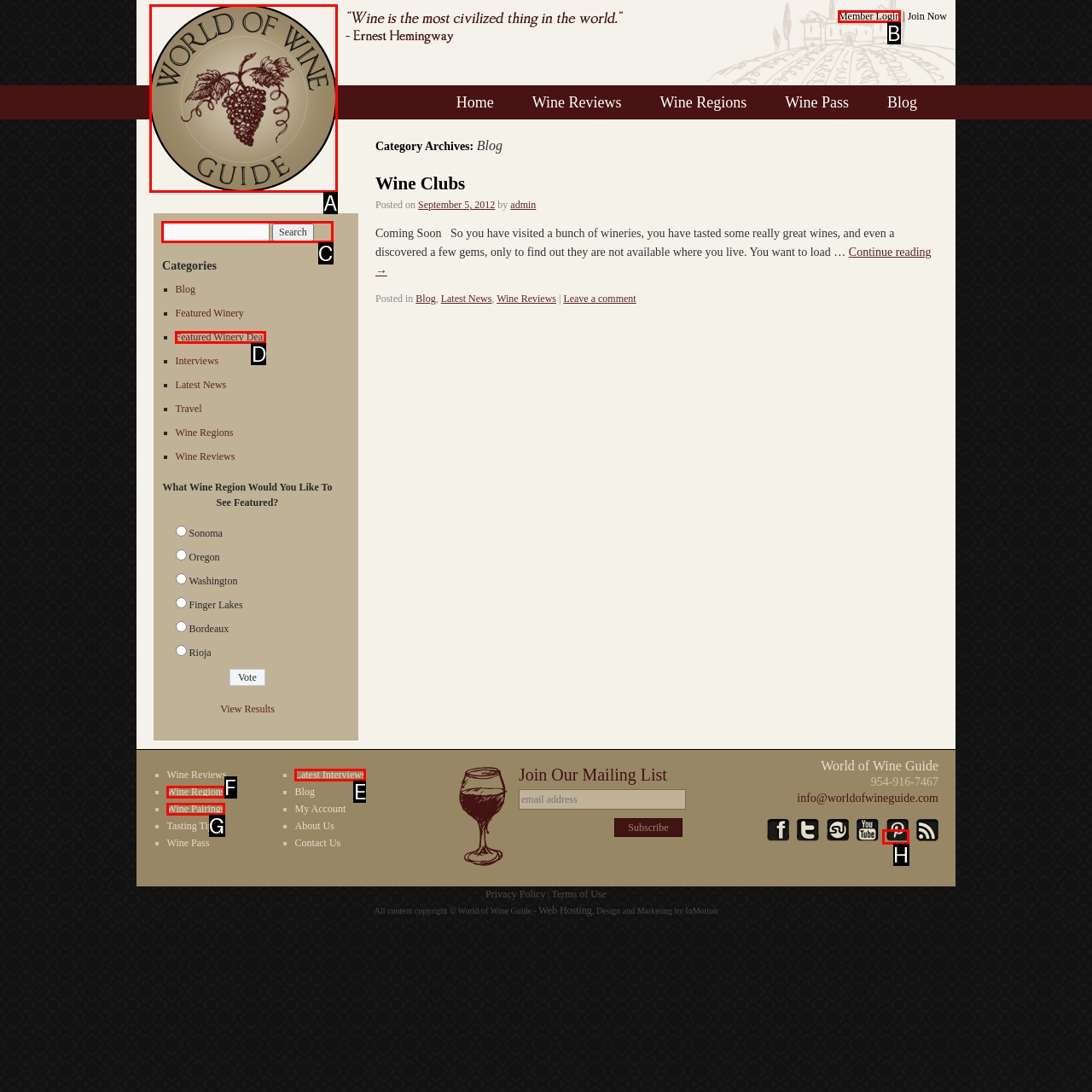Which HTML element should be clicked to complete the task: Search for wine? Answer with the letter of the corresponding option.

C